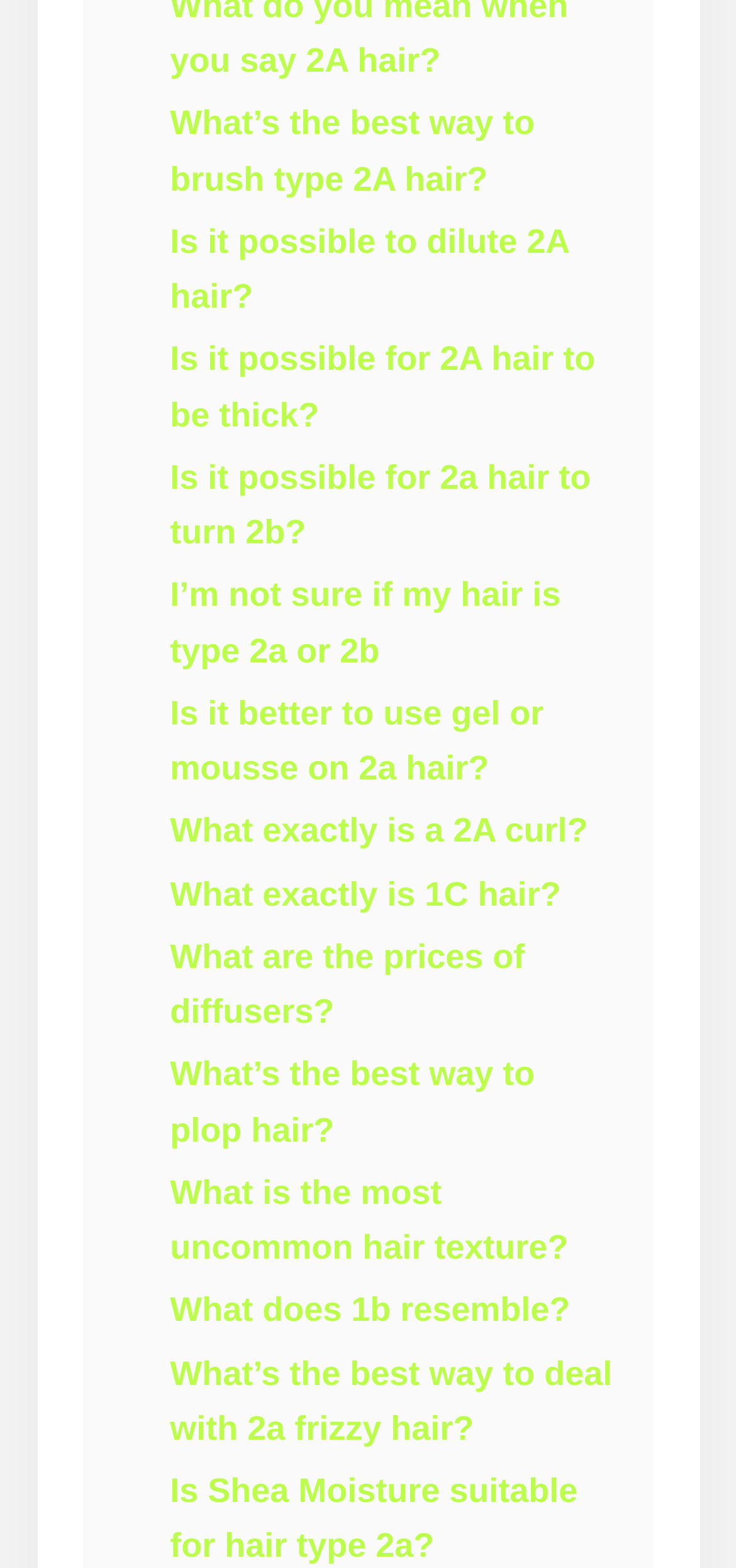Provide the bounding box coordinates of the UI element this sentence describes: "What does 1b resemble?".

[0.231, 0.824, 0.775, 0.848]